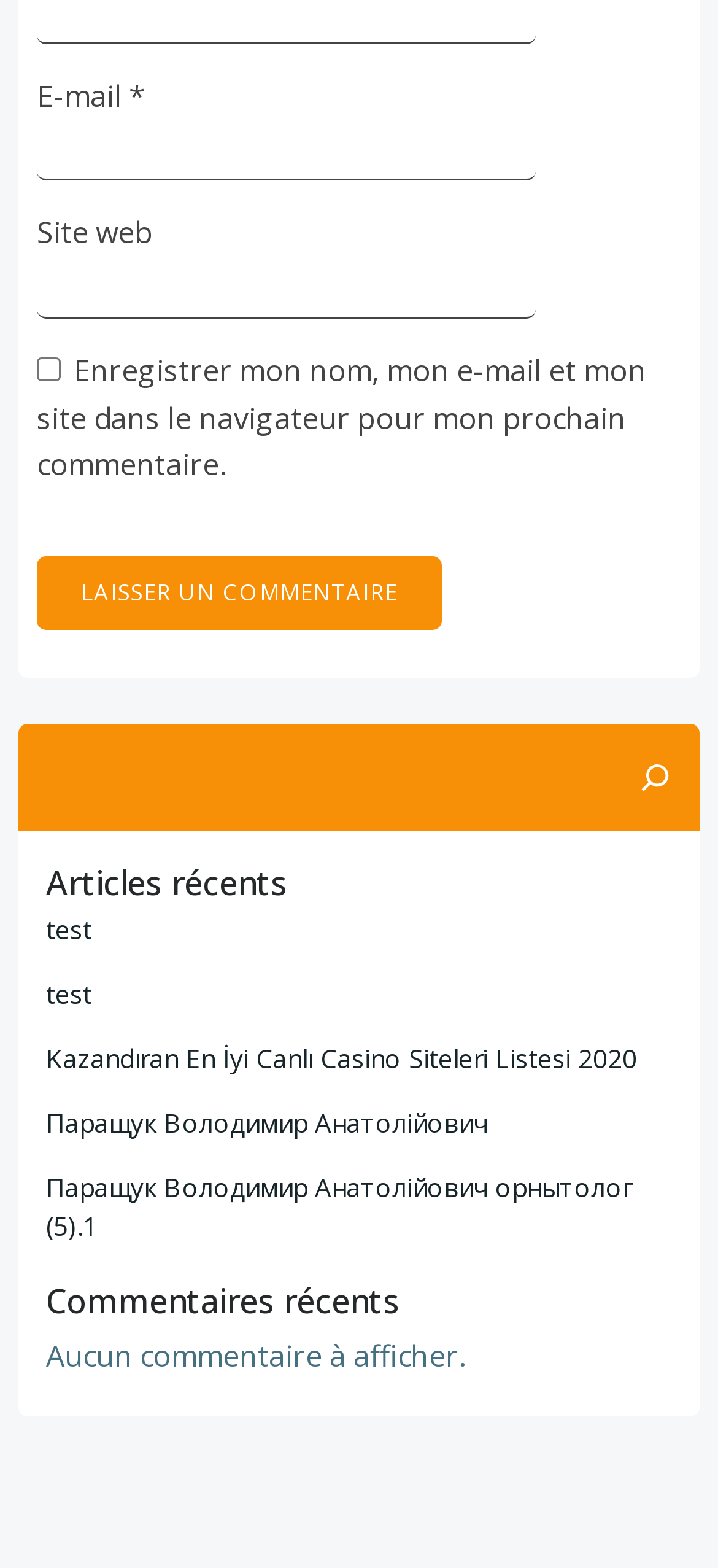Provide the bounding box coordinates of the HTML element this sentence describes: "Паращук Володимир Анатолійович". The bounding box coordinates consist of four float numbers between 0 and 1, i.e., [left, top, right, bottom].

[0.064, 0.705, 0.679, 0.728]